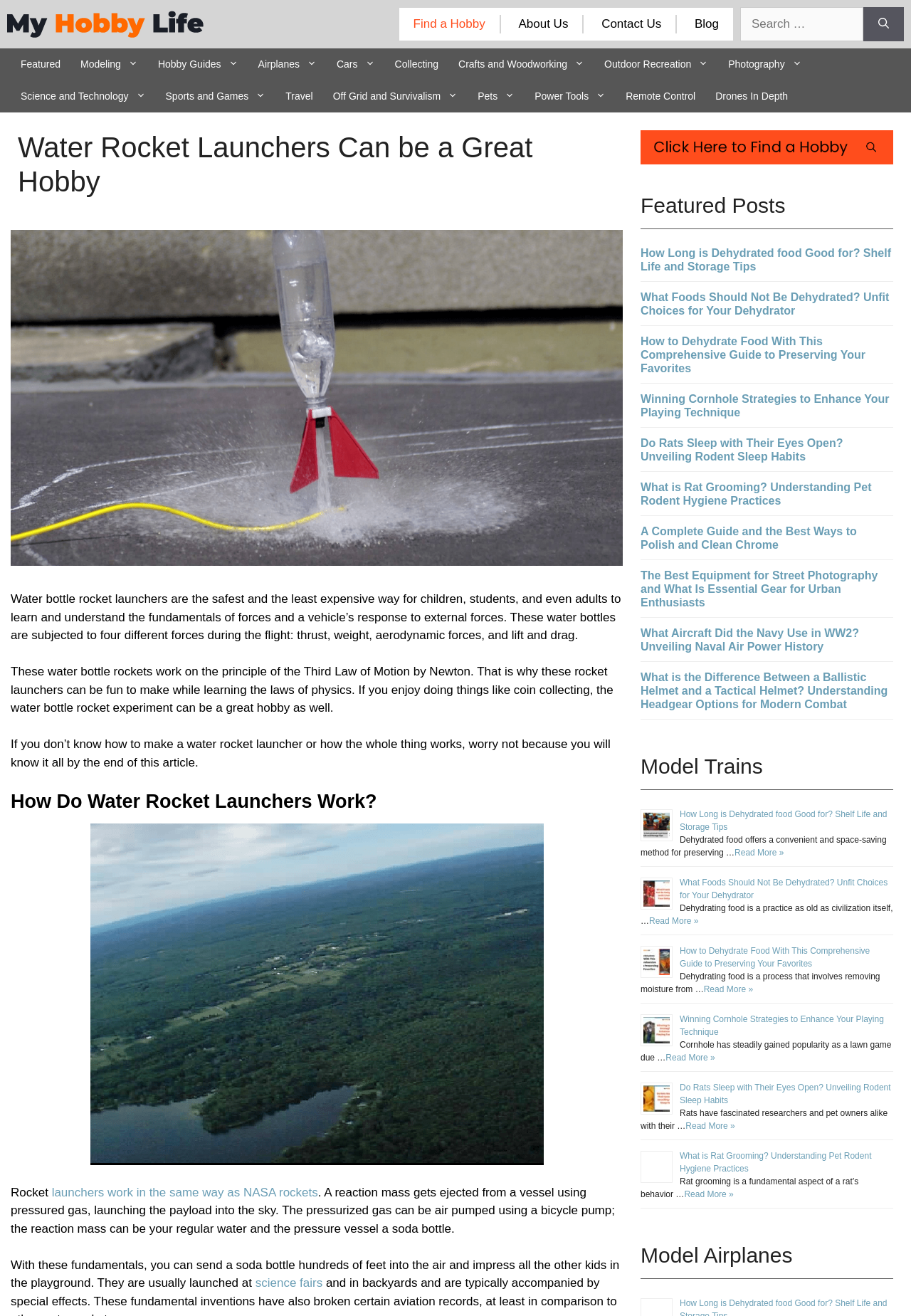Can you specify the bounding box coordinates of the area that needs to be clicked to fulfill the following instruction: "Post a comment"?

None